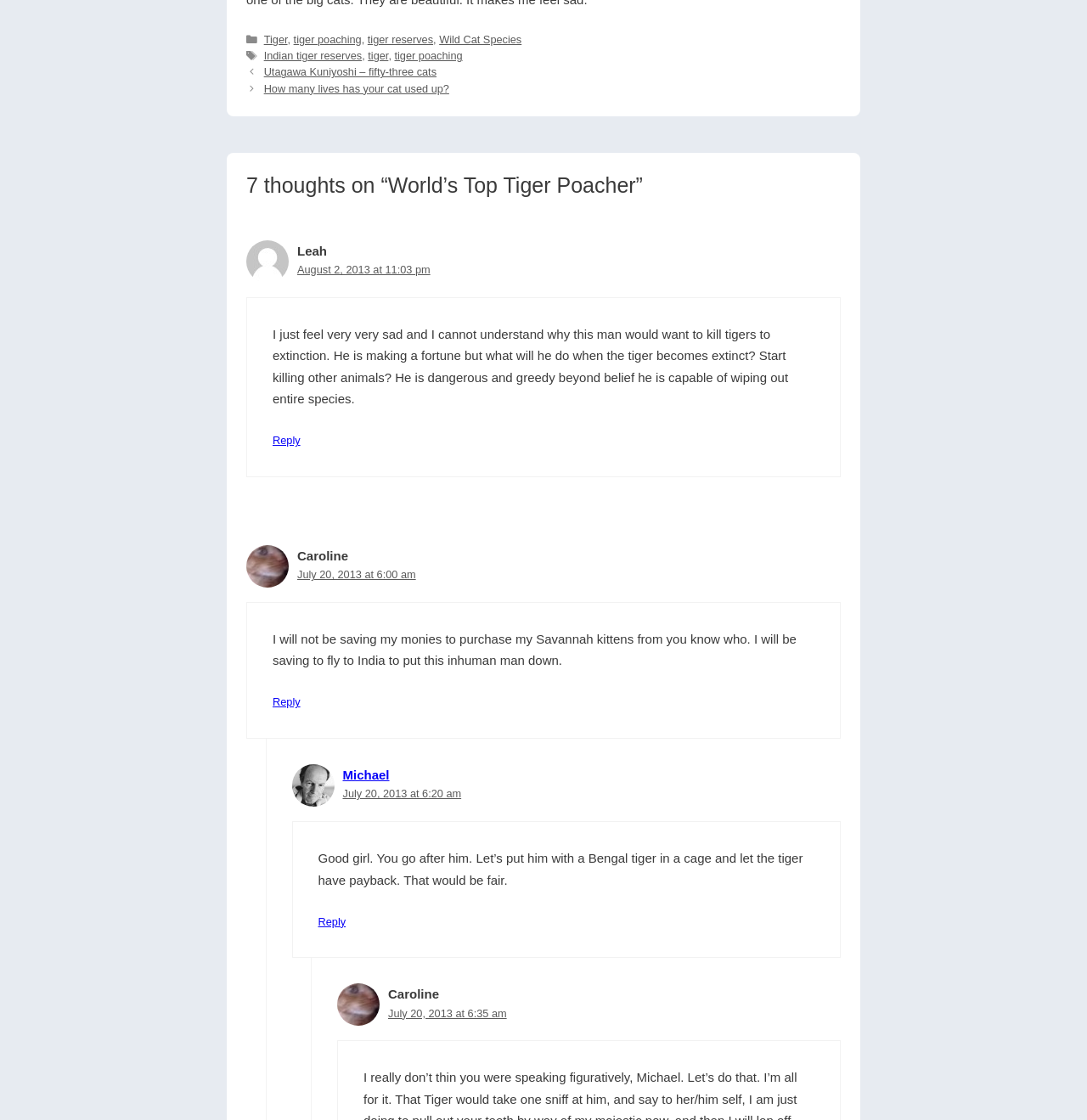What is the date of the comment 'Good girl. You go after him. Let’s put him with a Bengal tiger in a cage and let the tiger have payback.'?
Can you provide an in-depth and detailed response to the question?

The comment 'Good girl. You go after him. Let’s put him with a Bengal tiger in a cage and let the tiger have payback.' is attributed to the user 'Michael', and the date of the comment is indicated by the link 'July 20, 2013 at 6:20 am'.